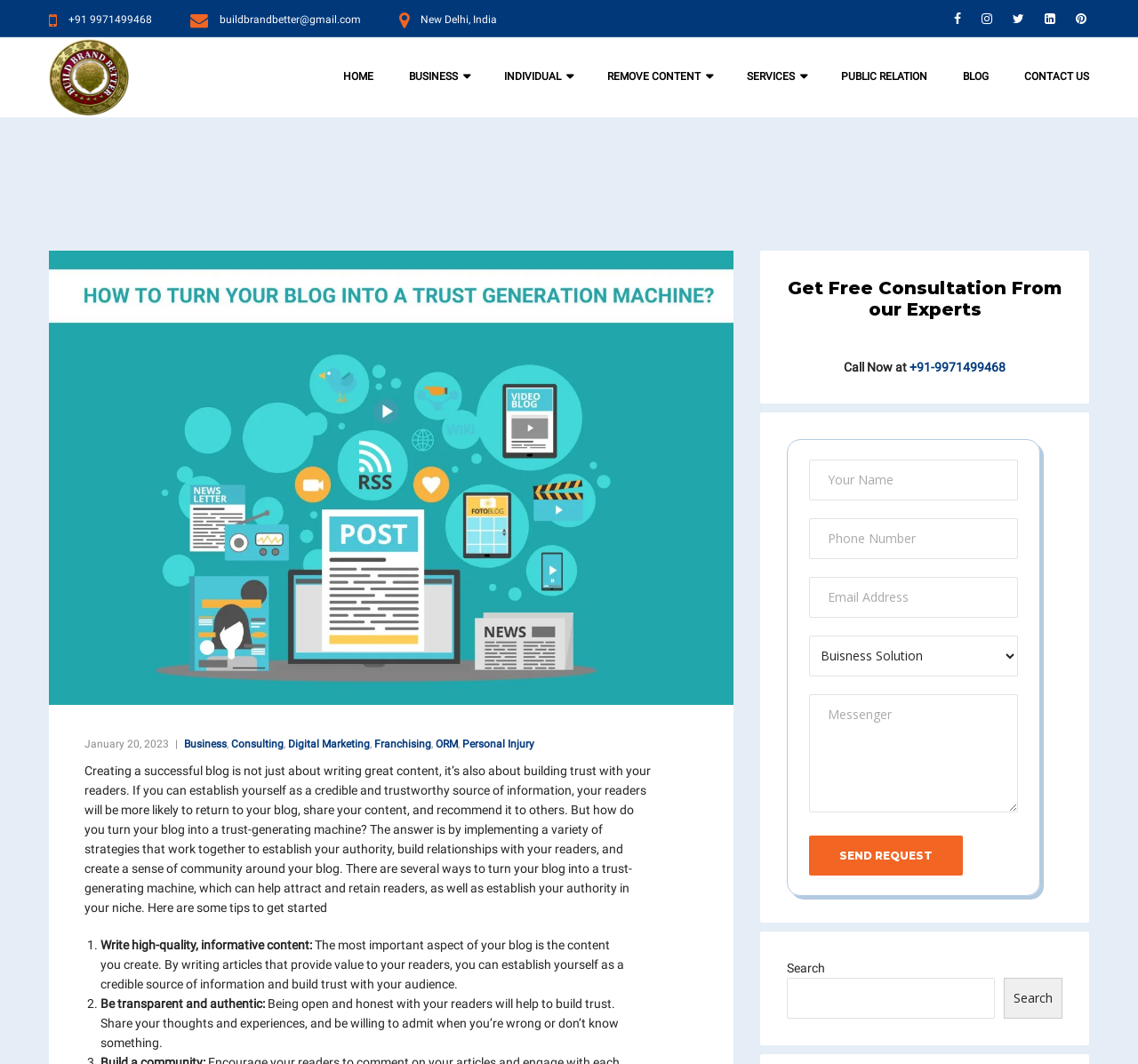Determine the bounding box coordinates of the area to click in order to meet this instruction: "Search for something".

[0.691, 0.919, 0.874, 0.957]